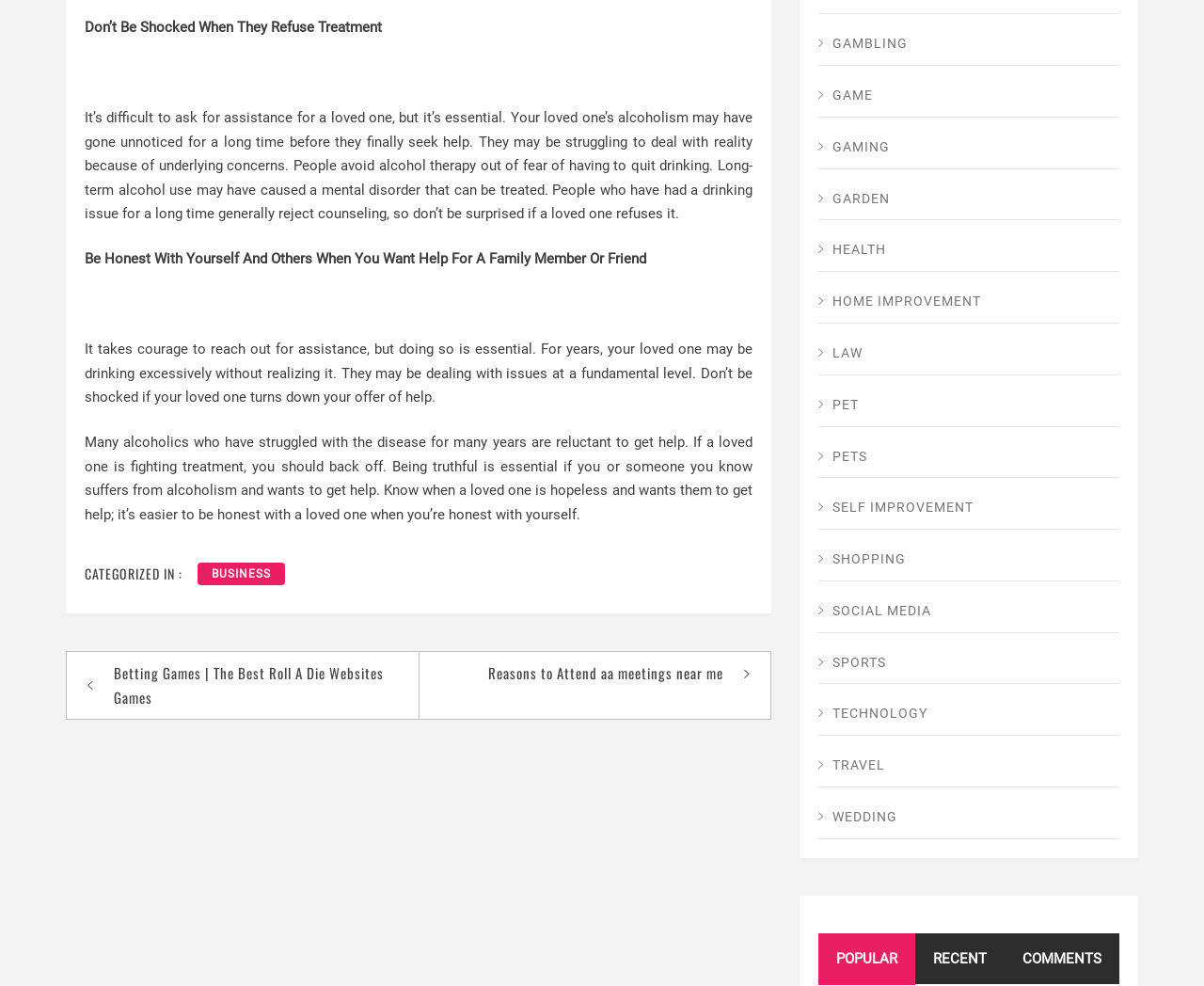Please find the bounding box coordinates of the element's region to be clicked to carry out this instruction: "Select the 'RECENT' tab".

[0.76, 0.946, 0.834, 0.999]